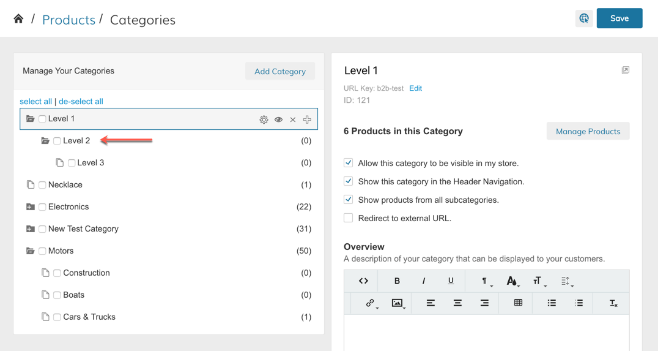What is the purpose of the checkbox list?
Please provide a single word or phrase as the answer based on the screenshot.

Visibility settings